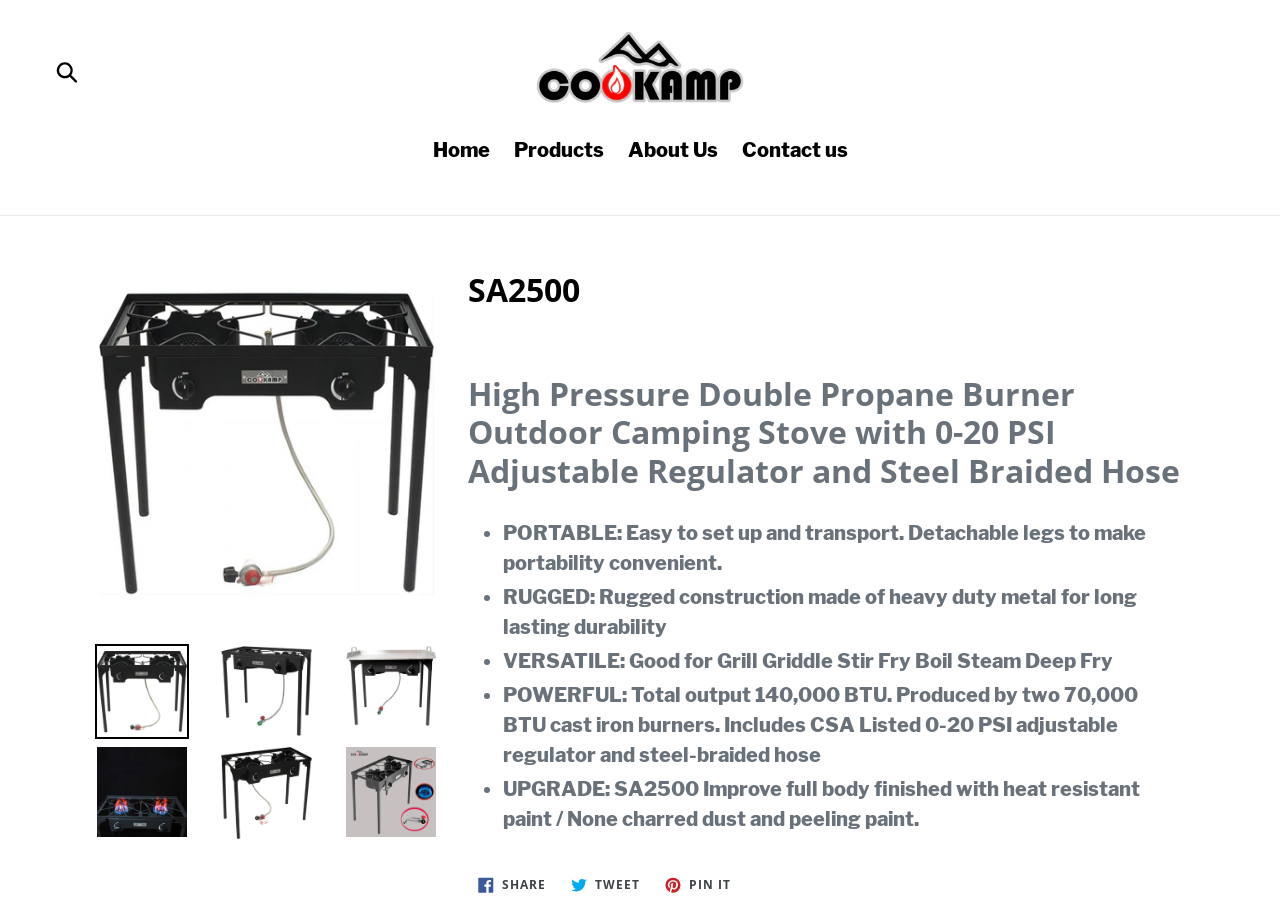What is the material of the burners?
Respond to the question with a single word or phrase according to the image.

Cast iron